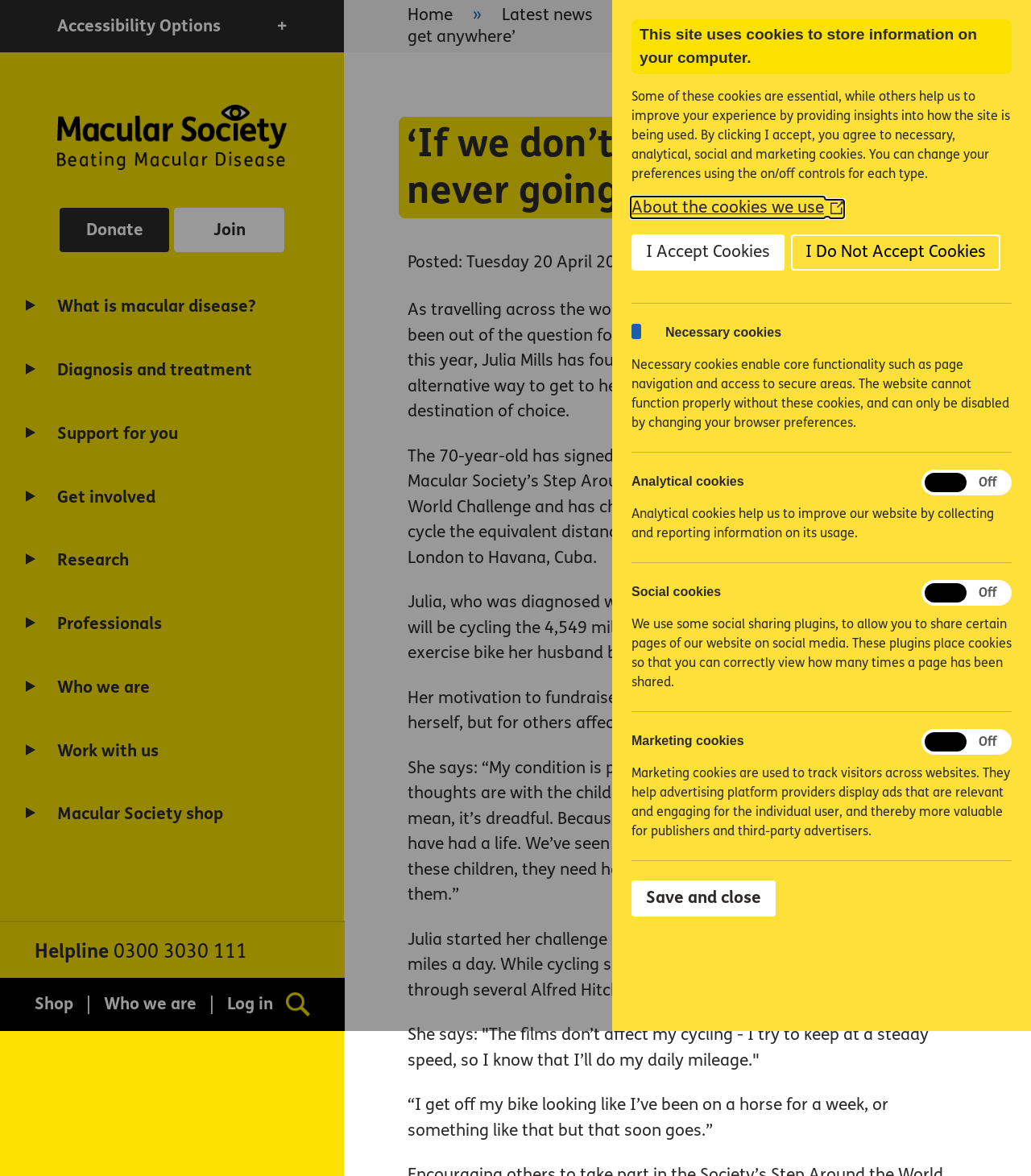Please find and report the bounding box coordinates of the element to click in order to perform the following action: "Click the Donate button". The coordinates should be expressed as four float numbers between 0 and 1, in the format [left, top, right, bottom].

[0.058, 0.177, 0.164, 0.214]